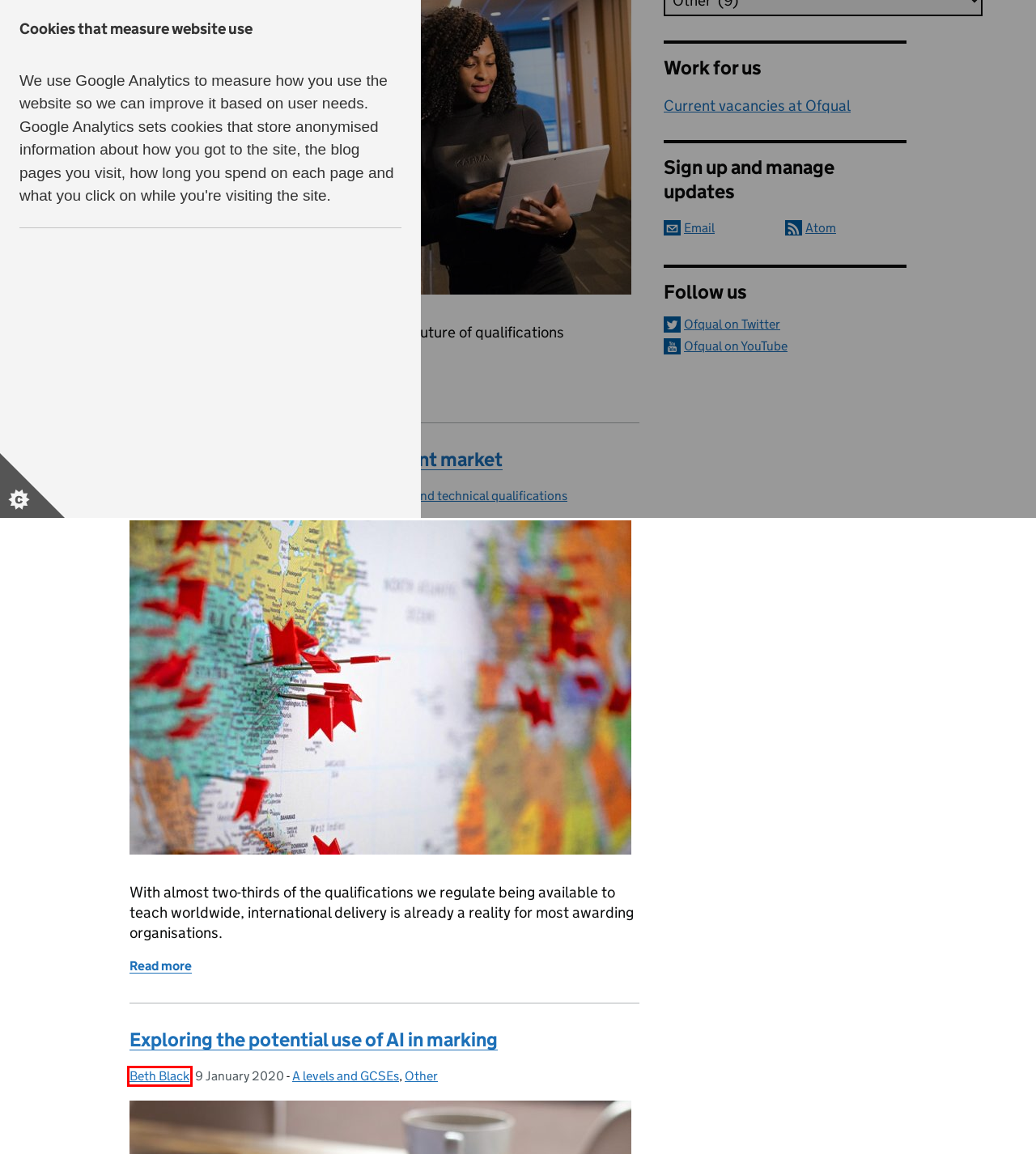Analyze the given webpage screenshot and identify the UI element within the red bounding box. Select the webpage description that best matches what you expect the new webpage to look like after clicking the element. Here are the candidates:
A. Qualifications exports: a significant market – The Ofqual blog
B. Beth Black – The Ofqual blog
C. The Ofqual blog
D. A levels and GCSEs – The Ofqual blog
E. Vocational and technical qualifications – The Ofqual blog
F. Cookies – GOV.UK blogs
G. Exploring the potential use of AI in marking – The Ofqual blog
H. Civil Service job search - Civil Service Jobs - GOV.UK

B